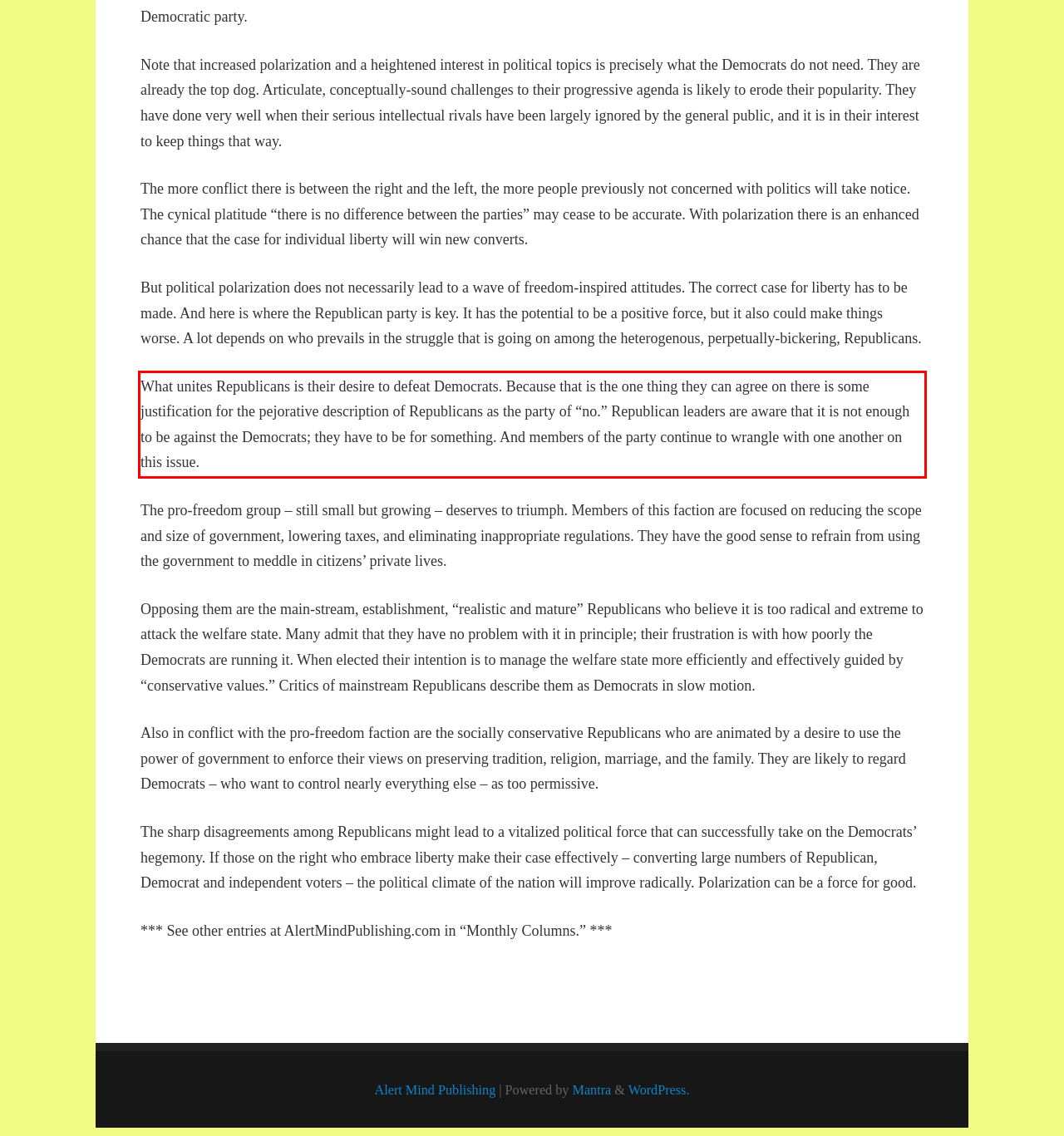From the given screenshot of a webpage, identify the red bounding box and extract the text content within it.

What unites Republicans is their desire to defeat Democrats. Because that is the one thing they can agree on there is some justification for the pejorative description of Republicans as the party of “no.” Republican leaders are aware that it is not enough to be against the Democrats; they have to be for something. And members of the party continue to wrangle with one another on this issue.